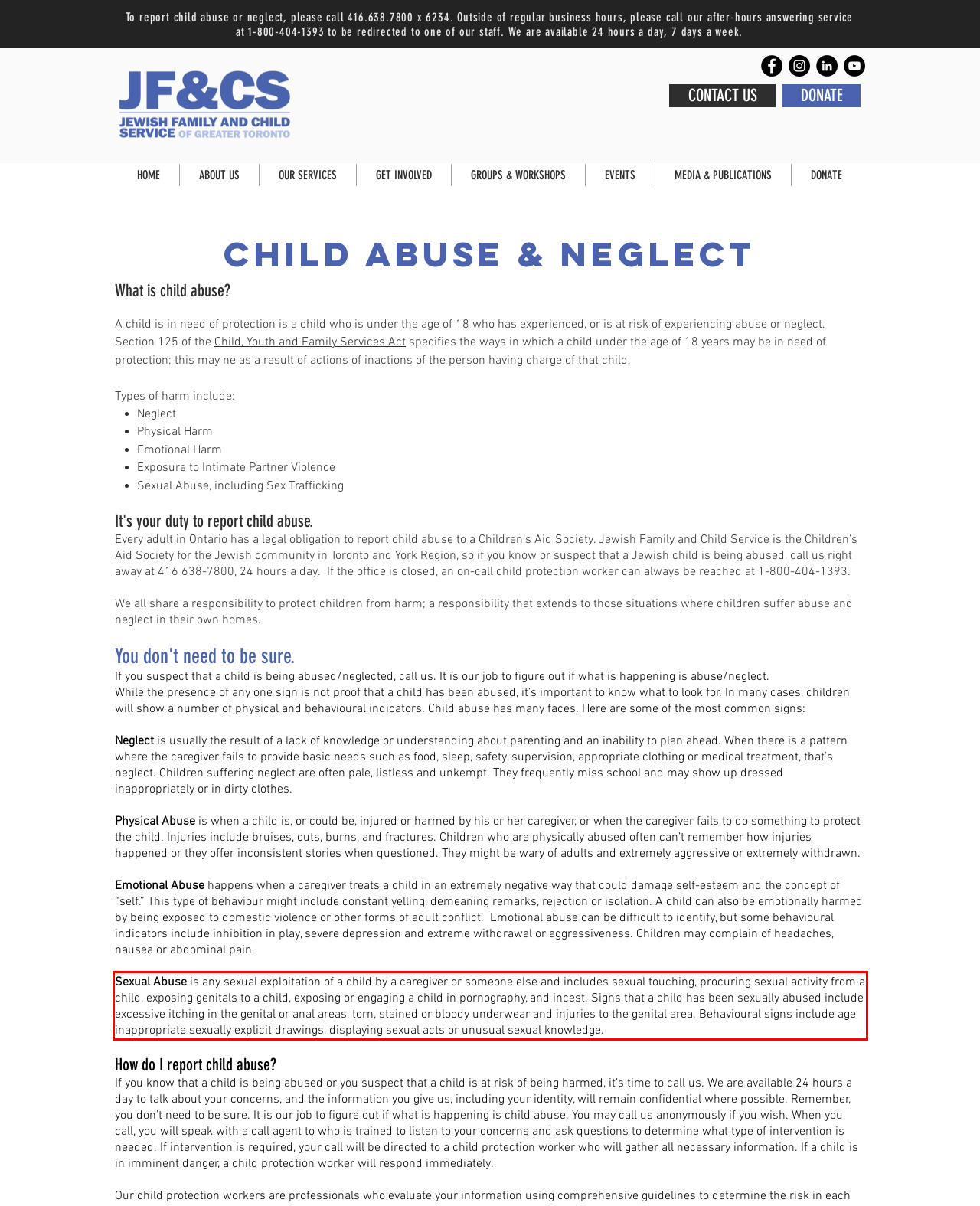You are provided with a webpage screenshot that includes a red rectangle bounding box. Extract the text content from within the bounding box using OCR.

Sexual Abuse is any sexual exploitation of a child by a caregiver or someone else and includes sexual touching, procuring sexual activity from a child, exposing genitals to a child, exposing or engaging a child in pornography, and incest. Signs that a child has been sexually abused include excessive itching in the genital or anal areas, torn, stained or bloody underwear and injuries to the genital area. Behavioural signs include age inappropriate sexually explicit drawings, displaying sexual acts or unusual sexual knowledge.